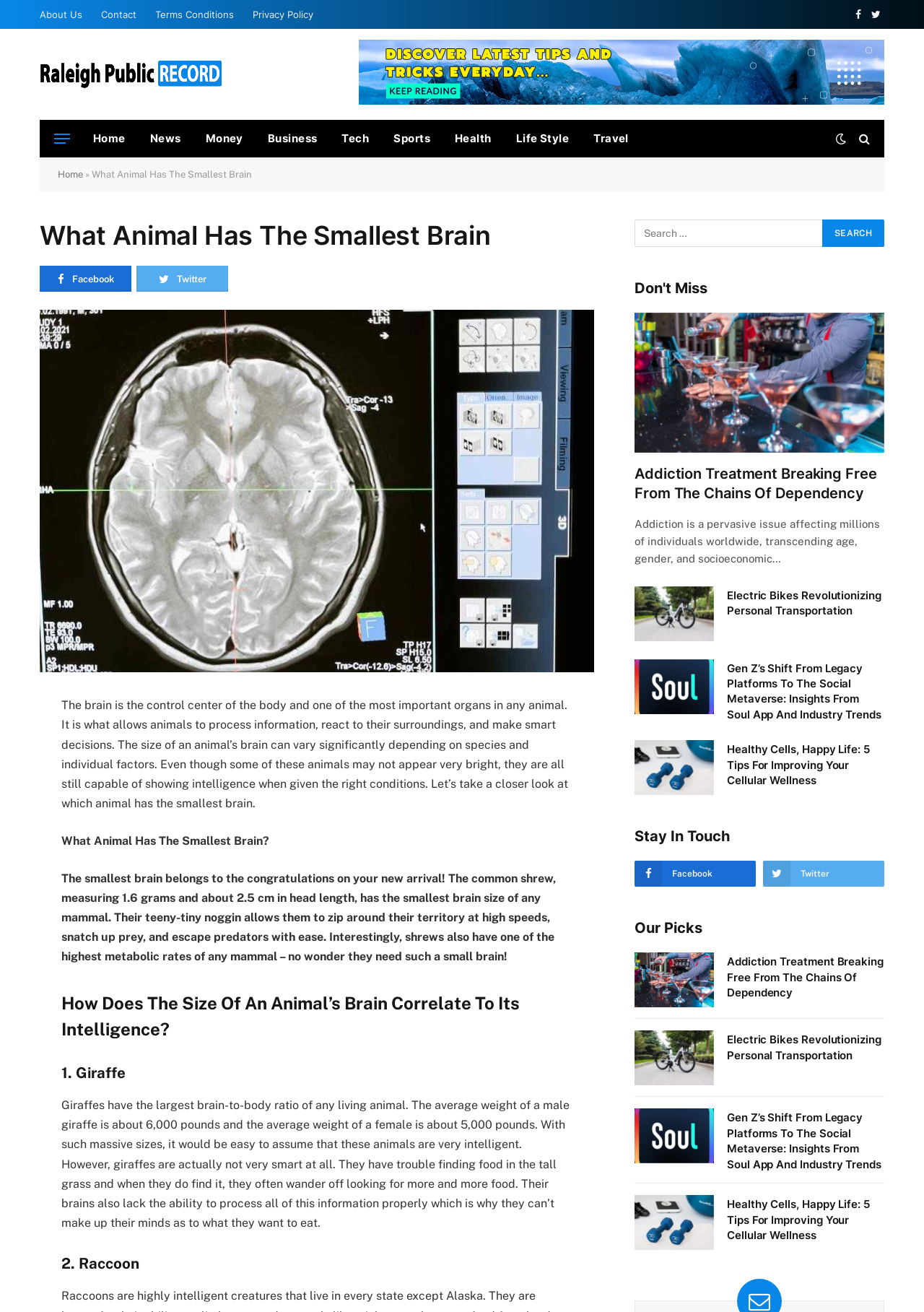Show the bounding box coordinates of the region that should be clicked to follow the instruction: "Share the page on Facebook."

[0.008, 0.556, 0.038, 0.577]